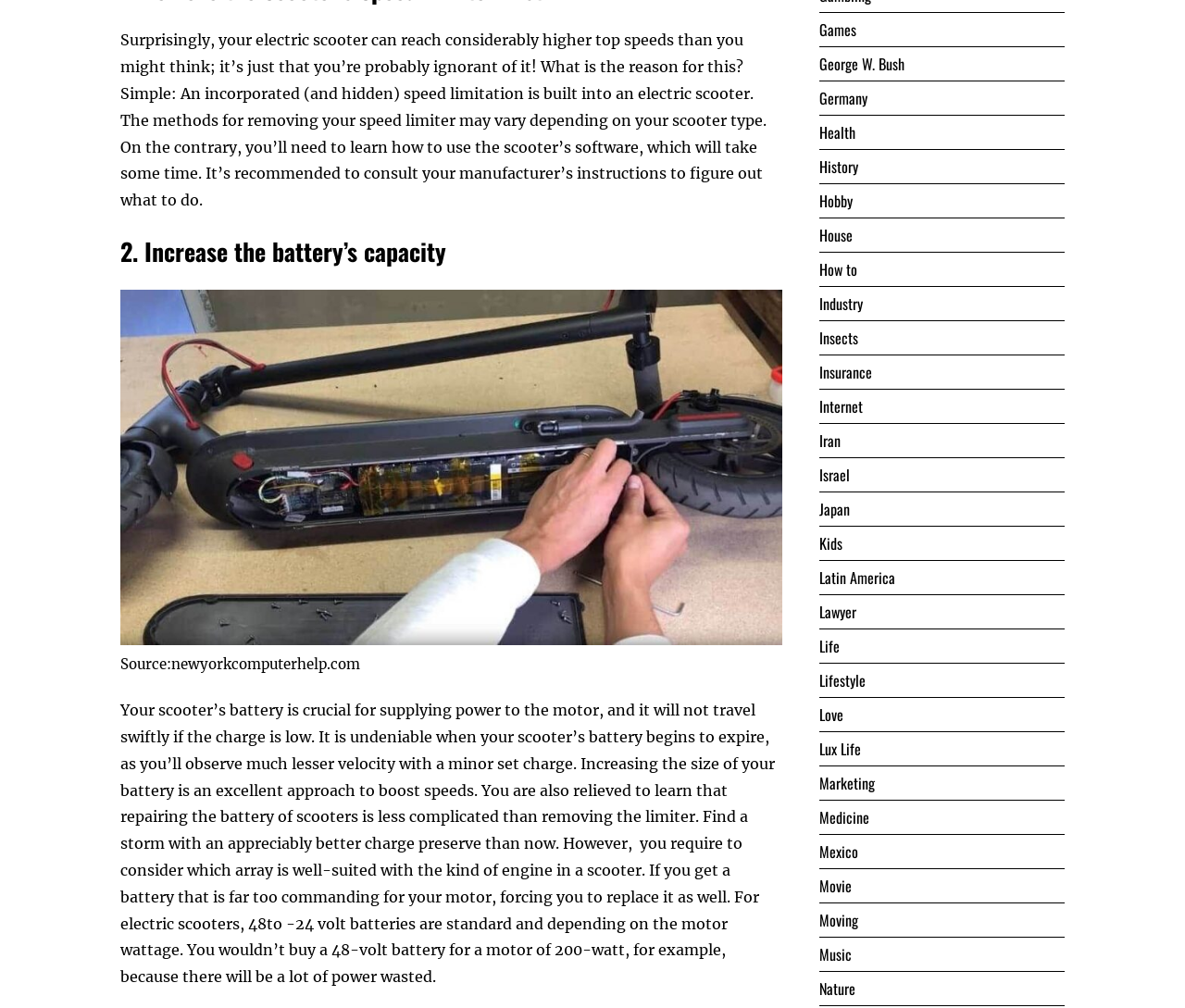Calculate the bounding box coordinates of the UI element given the description: "George W. Bush".

[0.691, 0.053, 0.763, 0.075]